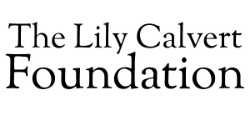What is the significance of 'Lily Calvert' in the logo?
Refer to the image and provide a concise answer in one word or phrase.

Honoring Lily's legacy